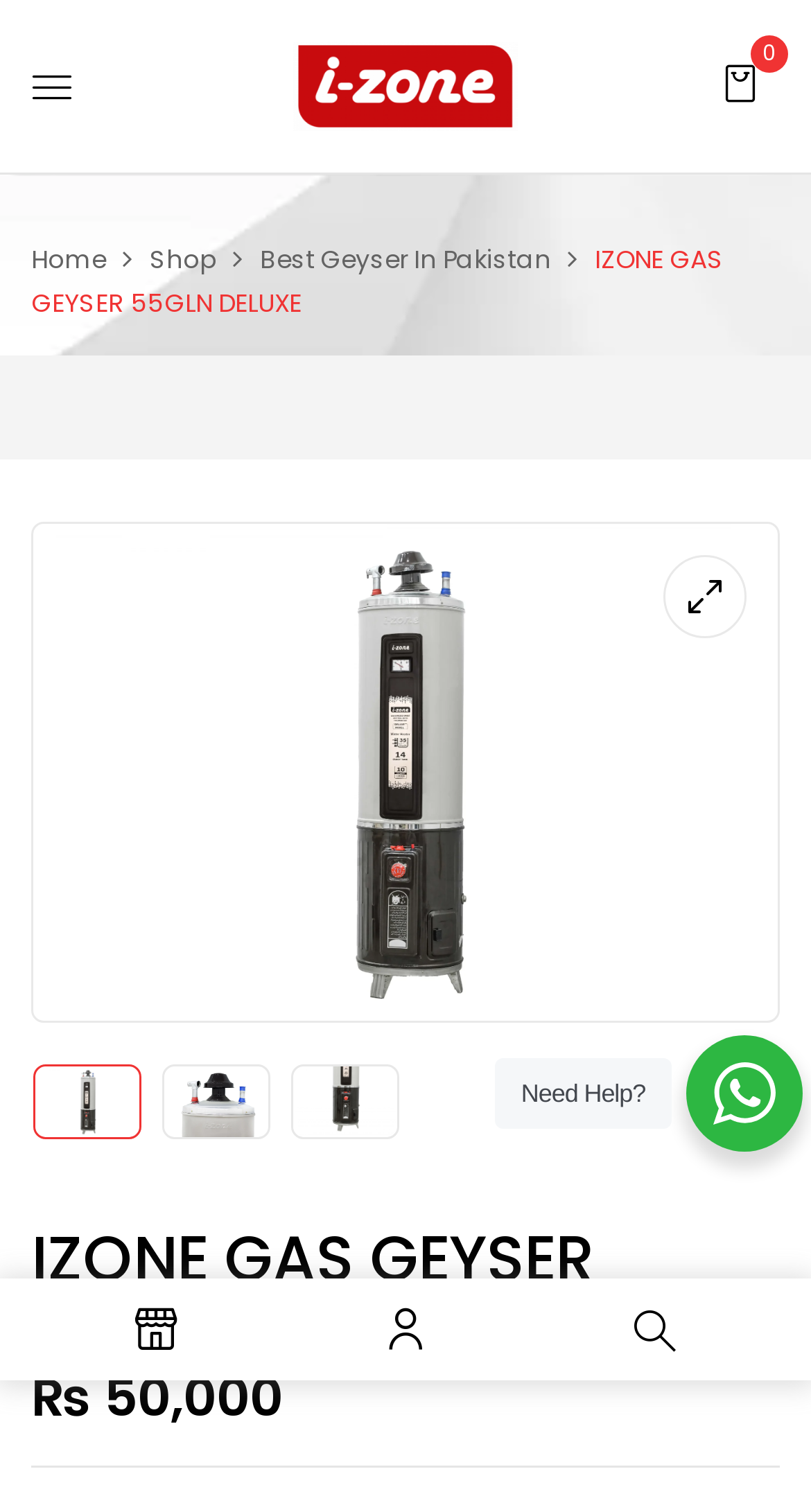Illustrate the webpage thoroughly, mentioning all important details.

The webpage is about the IZONE GAS GEYSER 55GLN DELUXE product. At the top left corner, there is a button with an icon. Next to it, there is a link to the IZONE website, accompanied by the IZONE logo. On the top right corner, there is a button with a dropdown menu.

The navigation menu is located below the top section, with links to "Home", "Shop", and "Best Geyser In Pakistan". Below the navigation menu, there is a heading that displays the product name, "IZONE GAS GEYSER 55GLN DELUXE".

The main content of the page is a large figure that takes up most of the page, showcasing the product. Within this figure, there are three sections, each displaying a different model of the geyser, labeled as "A1", "A4", and "A2". Each section has a link to the respective model, accompanied by an image of the product.

At the bottom of the page, there is a section displaying the price of the product, "₨ 50,000". On the bottom right corner, there is a button that says "Need Help?".